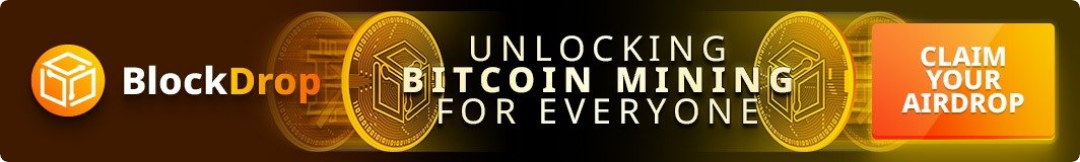Elaborate on the contents of the image in great detail.

The image features a visually striking promotional banner for BlockDrop, a platform aimed at making Bitcoin mining accessible to everyone. The background transitions from a rich orange to a deep black, enhancing the vibrant text and graphics. Prominently displayed is the tagline "UNLOCKING BITCOIN MINING FOR EVERYONE," showcasing the platform's mission to democratize cryptocurrency mining. Flanking the text are images of Bitcoin coins, emphasizing the financial opportunities that come with the service. A bright orange button on the right encourages users to "CLAIM YOUR AIRDROP," inviting immediate action and interaction. This engaging design captures attention and communicates the essence of BlockDrop's offerings within the crypto space.